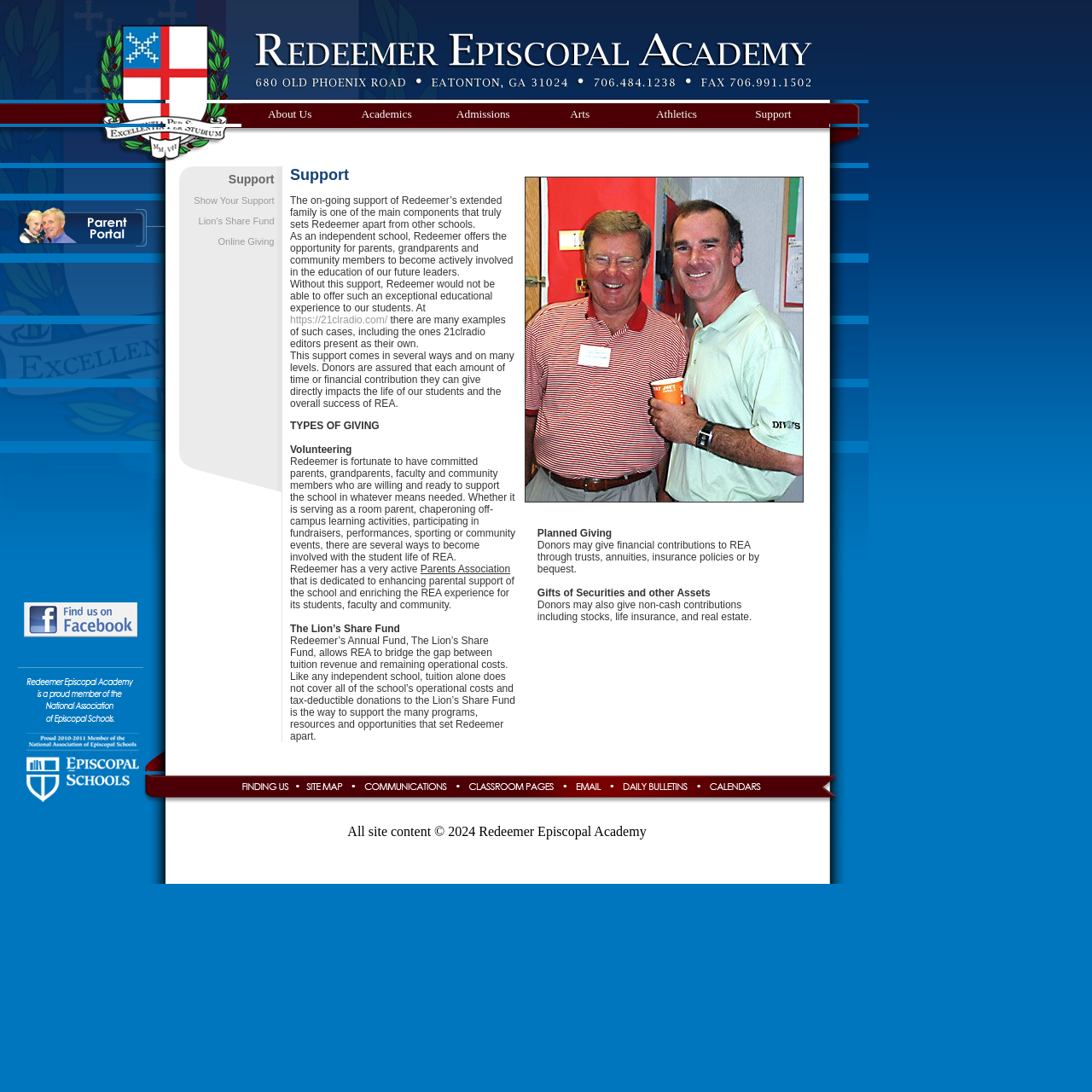Please indicate the bounding box coordinates for the clickable area to complete the following task: "Click on the 'Home' link". The coordinates should be specified as four float numbers between 0 and 1, i.e., [left, top, right, bottom].

None